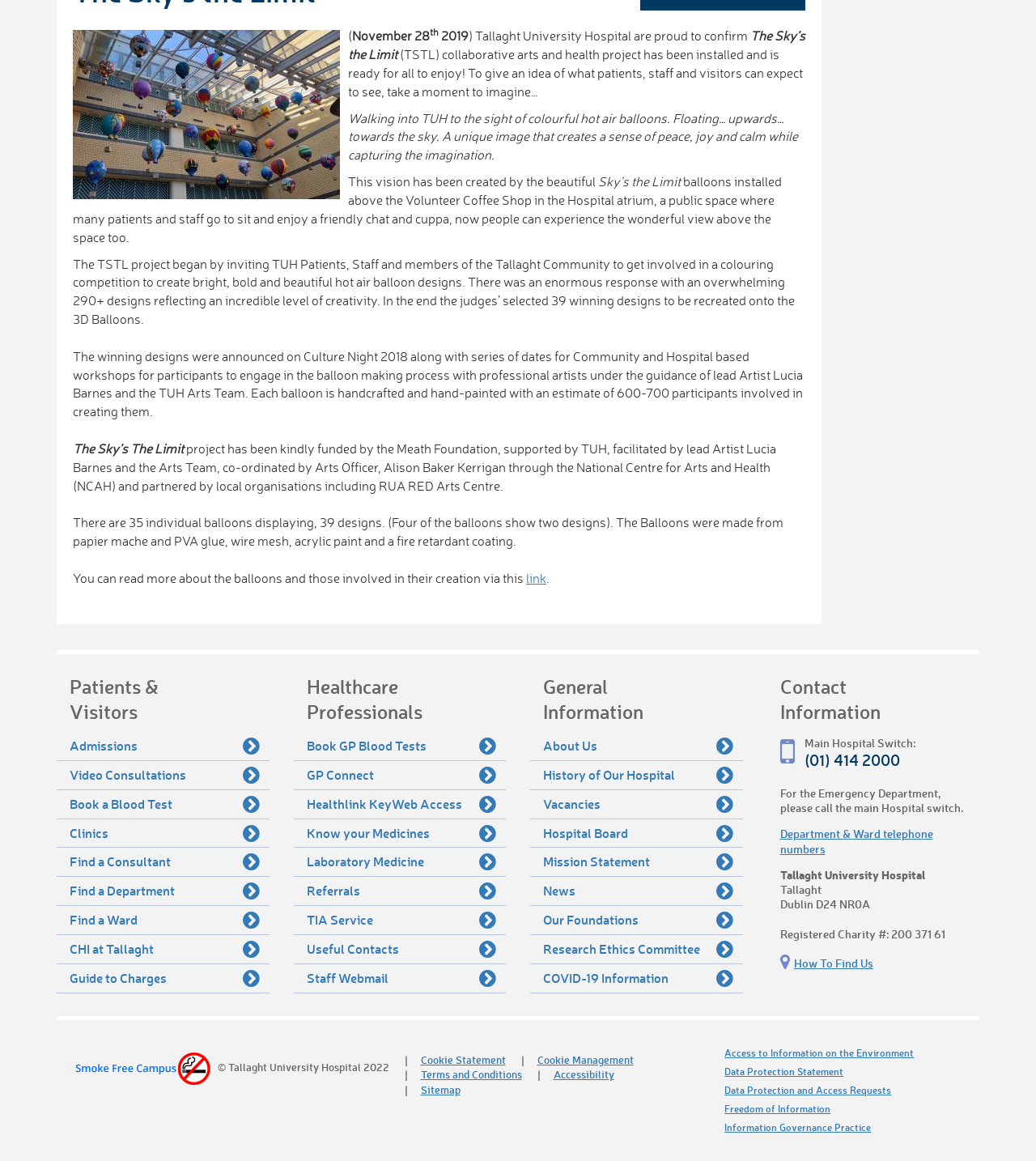Extract the bounding box coordinates for the UI element described as: "Accessibility".

[0.519, 0.919, 0.608, 0.932]